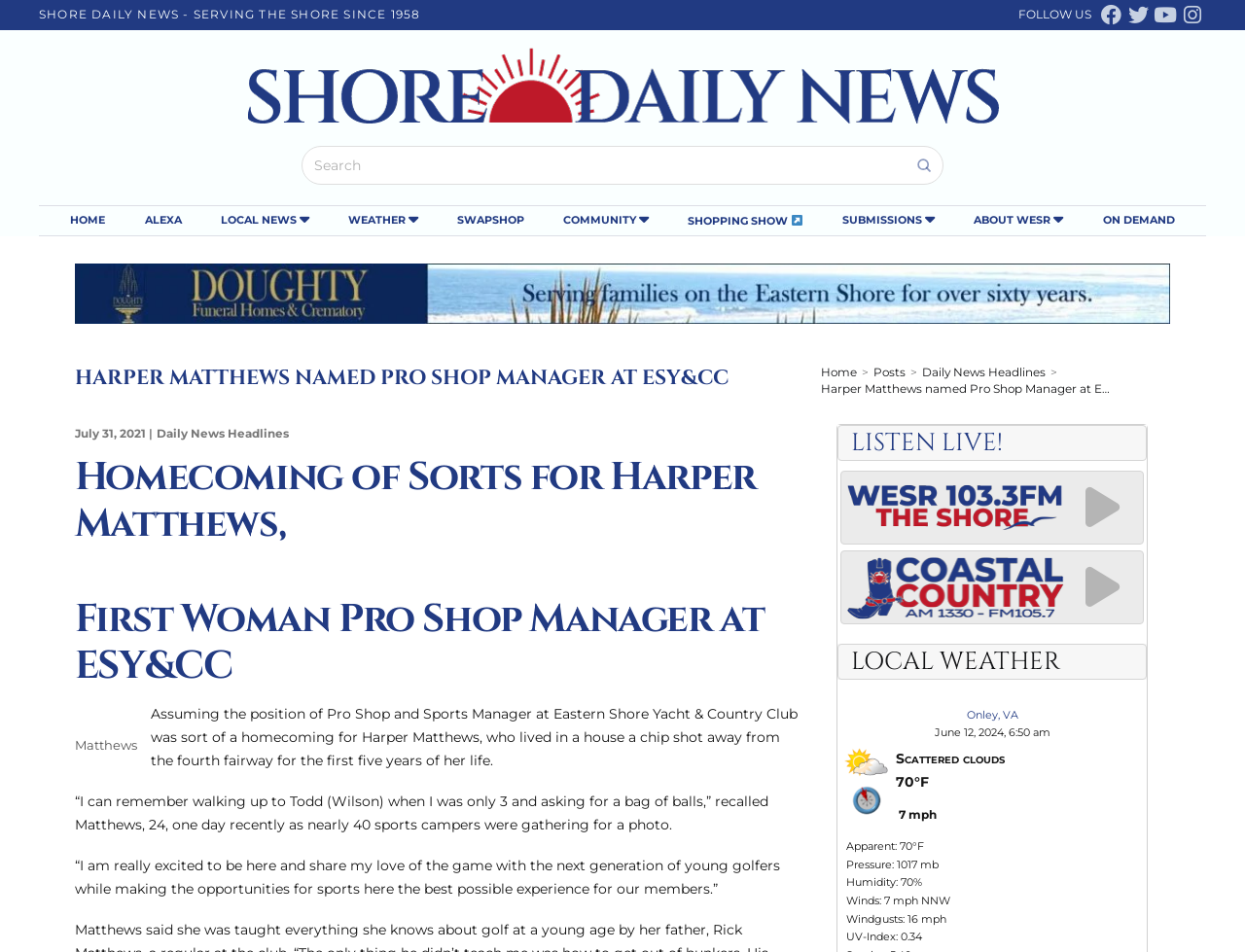Please locate the bounding box coordinates of the element that should be clicked to achieve the given instruction: "View cart".

None